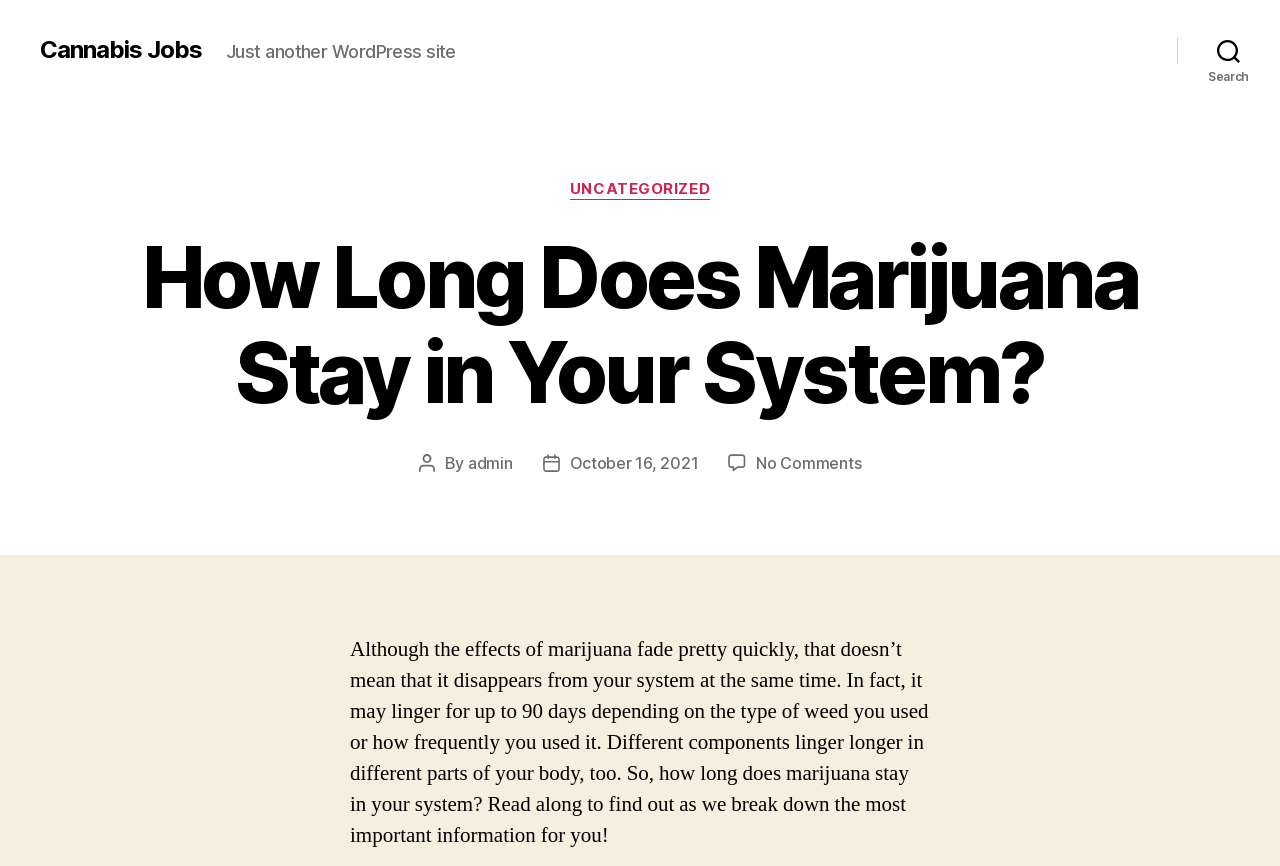Please provide a brief answer to the following inquiry using a single word or phrase:
How many comments are there on the current article?

No Comments